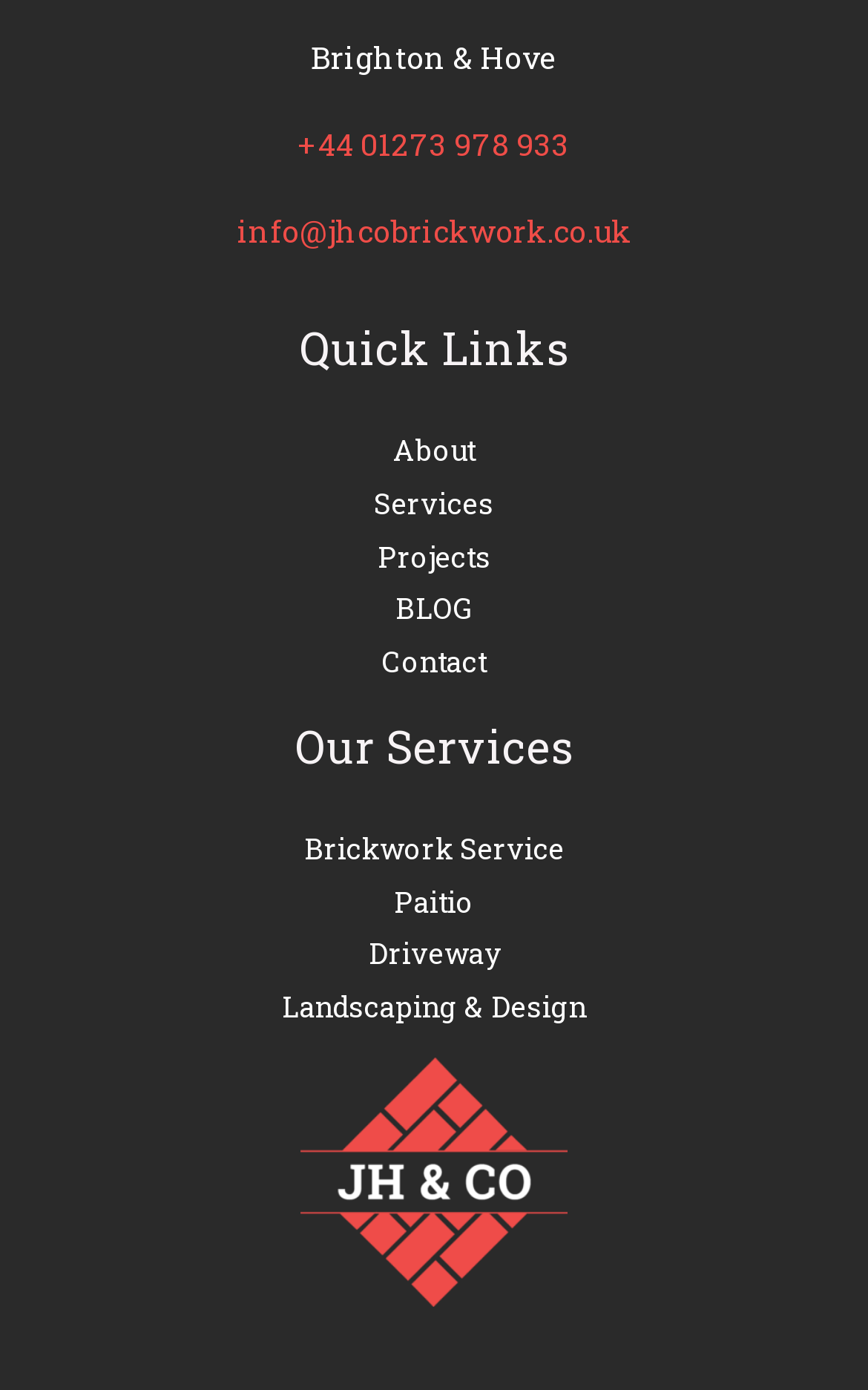Provide your answer to the question using just one word or phrase: What services does the company offer?

Brickwork Service, Patio, Driveway, Landscaping & Design